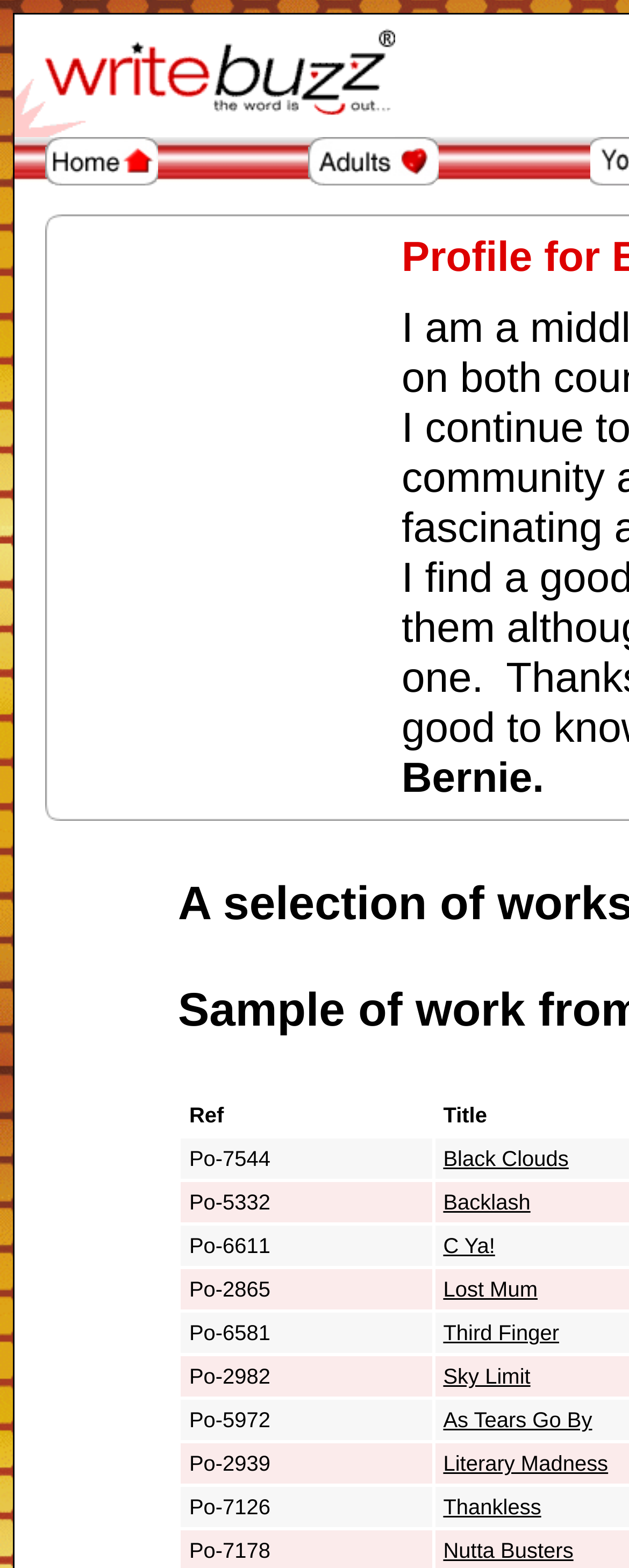How many tabs are available in the top navigation?
Kindly answer the question with as much detail as you can.

I examined the top navigation and found three tabs: 'Home', 'Adults', and an empty tab in between, which suggests that there are three tabs available.